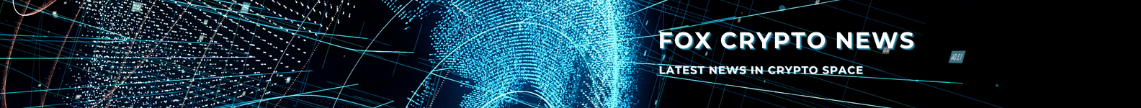Respond to the following question with a brief word or phrase:
What is the focus of the news platform?

Up-to-date crypto market information